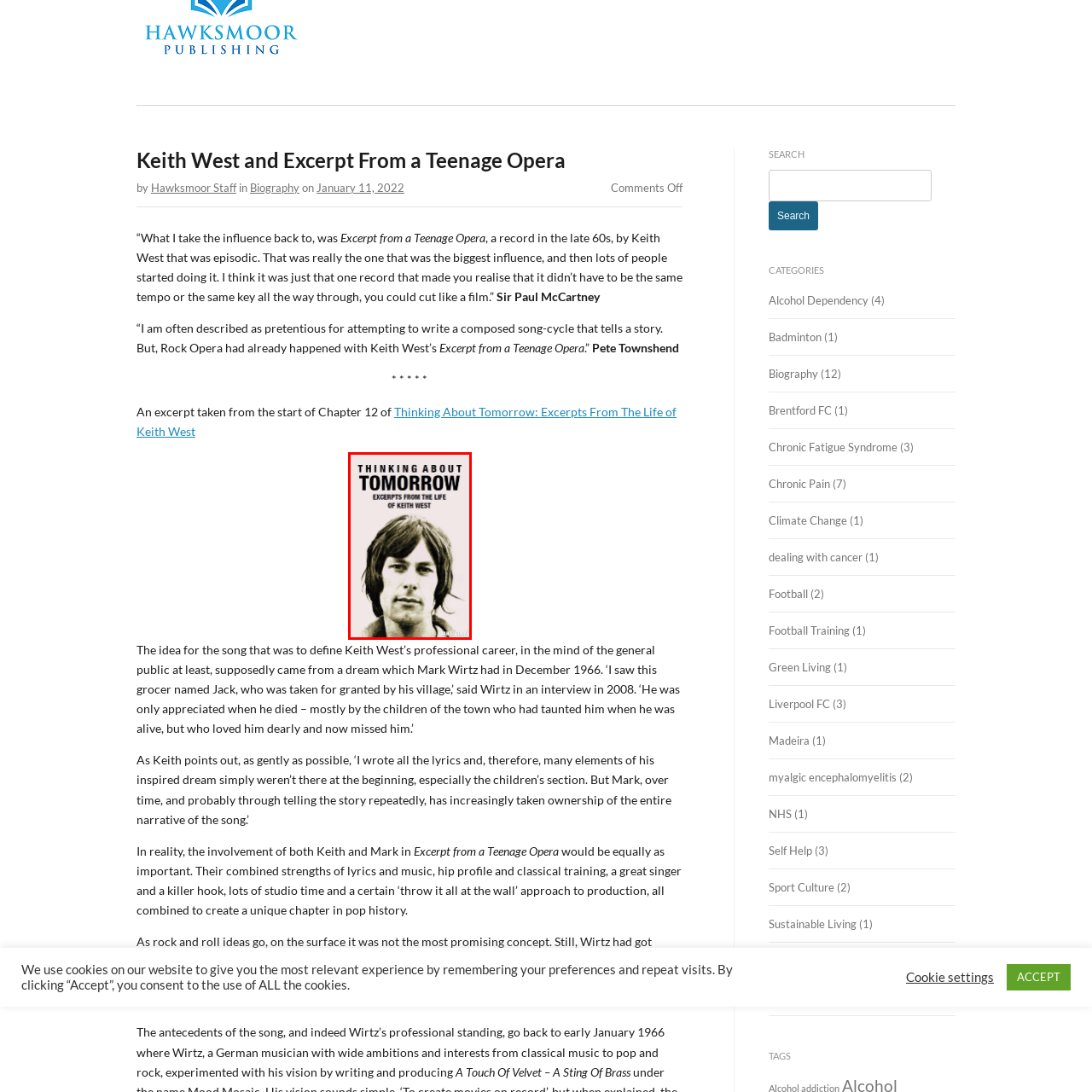Direct your attention to the image within the red bounding box and respond with a detailed answer to the following question, using the image as your reference: What is the subject of the excerpts in the book?

The caption indicates that the subtitle succinctly indicates that the content consists of excerpts detailing his experiences and career, which implies that the subject of the excerpts in the book is Keith West's life and career.